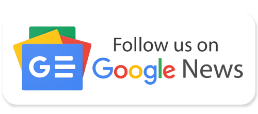Give a detailed account of the contents of the image.

The image displays a promotional graphic inviting users to follow the news outlet on Google News. The design incorporates the recognizable Google News logo, featuring a combination of multicolored stacked squares alongside clear text that reads "Follow us on Google News." This visual encourages readers to stay updated with the latest news and articles, reflecting the outlet's commitment to delivering timely and relevant information to its audience.